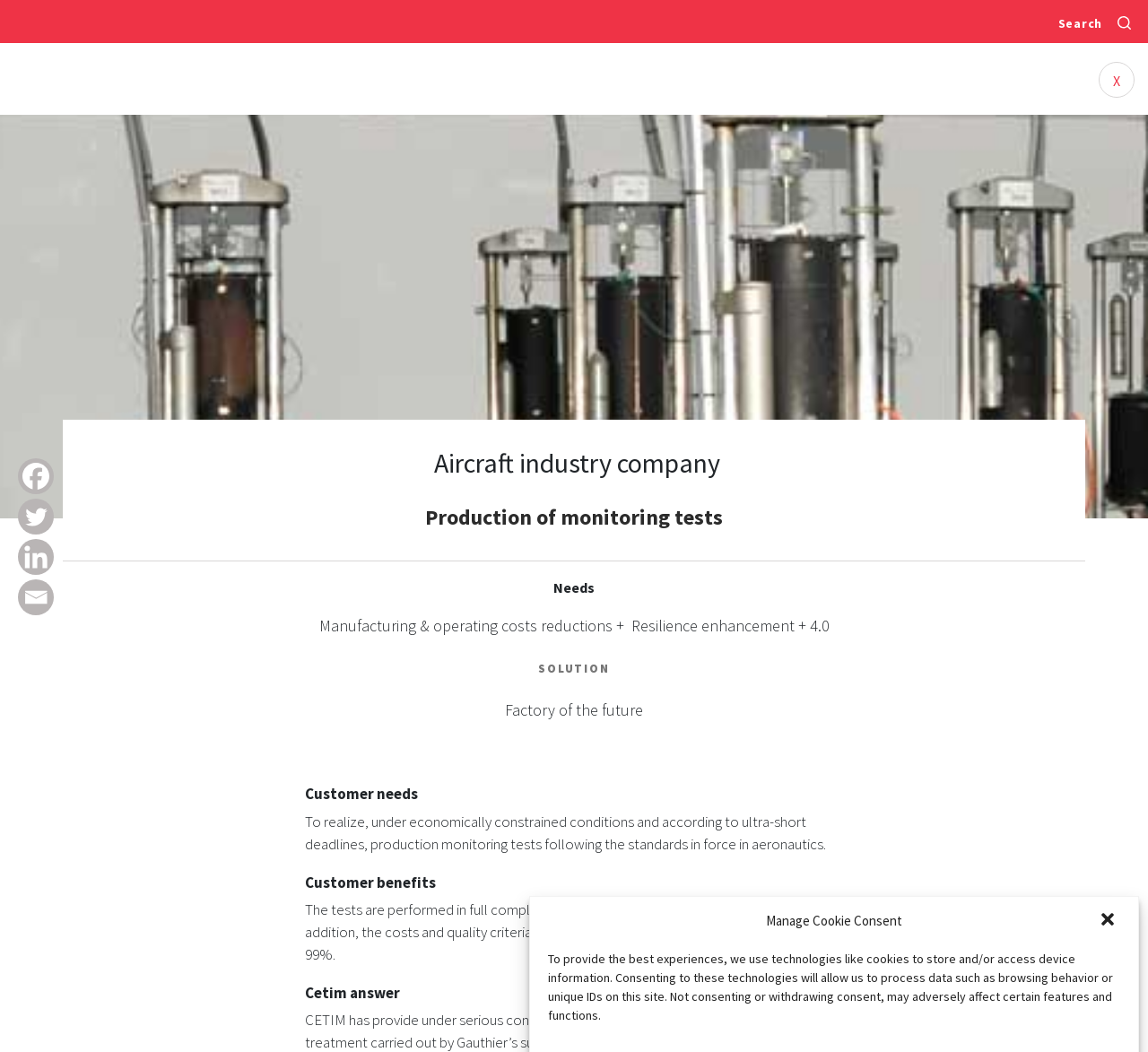Provide a thorough description of this webpage.

The webpage is a case study about an aircraft company, specifically focusing on Cetim Engineering. At the top-right corner, there is a "Close dialog" button and a link to "Close" with an "X" icon next to it. Below these elements, there is a notification about the use of cookies and technologies to store and access device information.

On the top-right side, there is a search bar with a search icon and a "Search" button. The search bar is accompanied by a label "Search for:". 

On the top-left side, there are social media links to Facebook, Twitter, Linkedin, and Email.

The main content of the webpage is divided into sections, each with a heading. The first section is about the aircraft industry company, followed by a section about the needs of the company, which includes manufacturing and operating costs reductions, resilience enhancement, and 4.0. 

The next section is about the solution, titled "Factory of the future". Then, there is a section about customer needs, which describes the requirement to realize production monitoring tests under economically constrained conditions and according to ultra-short deadlines.

The following section is about customer benefits, which highlights that the tests are performed in full compliance with the customer's requirement workflow, respecting costs and quality criteria, and achieving a 99% success rate for deadlines. Finally, there is a section about Cetim's answer to the customer's needs.